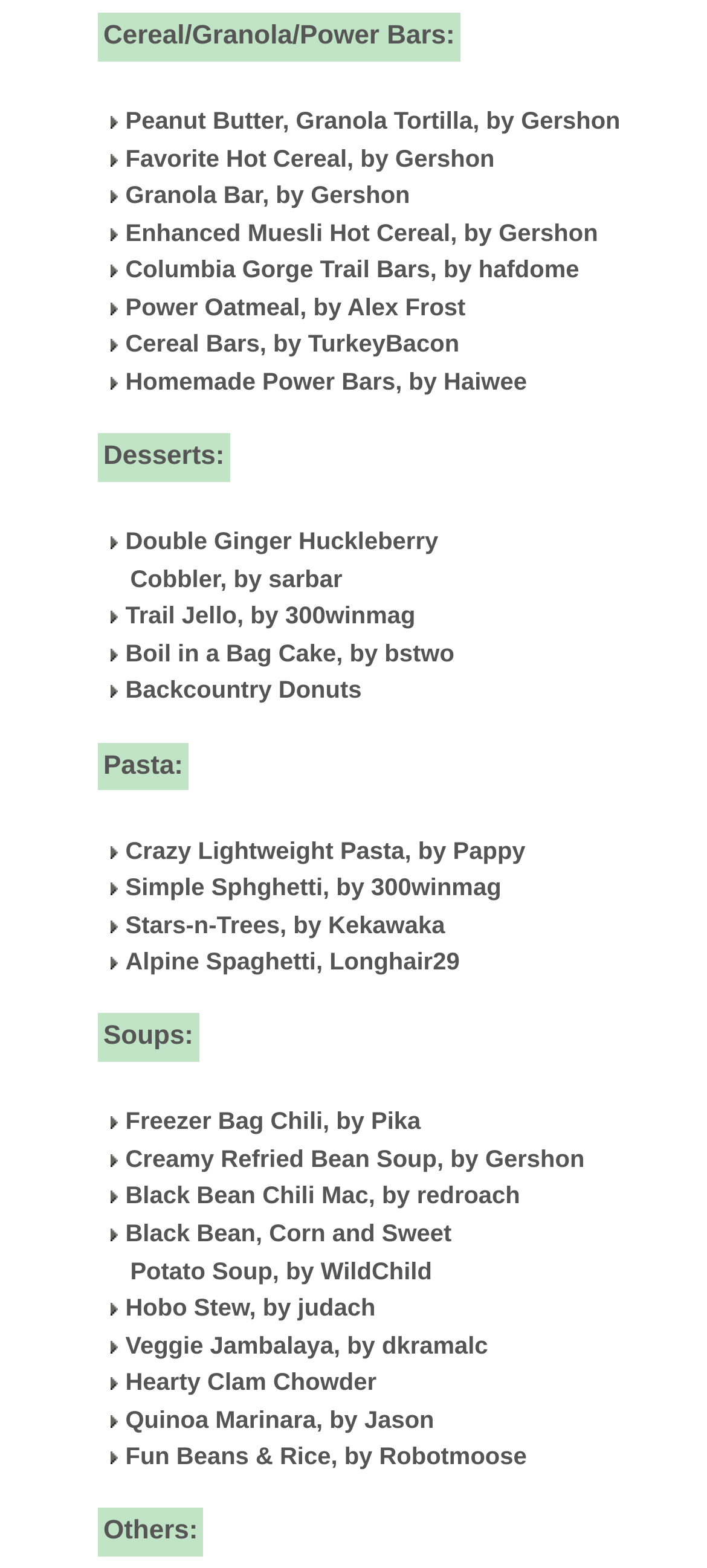How many dessert options are listed?
Based on the visual details in the image, please answer the question thoroughly.

There are 4 dessert options listed, which are 'Double Ginger Huckleberry Cobbler', 'Trail Jello', 'Boil in a Bag Cake', and 'Backcountry Donuts'.